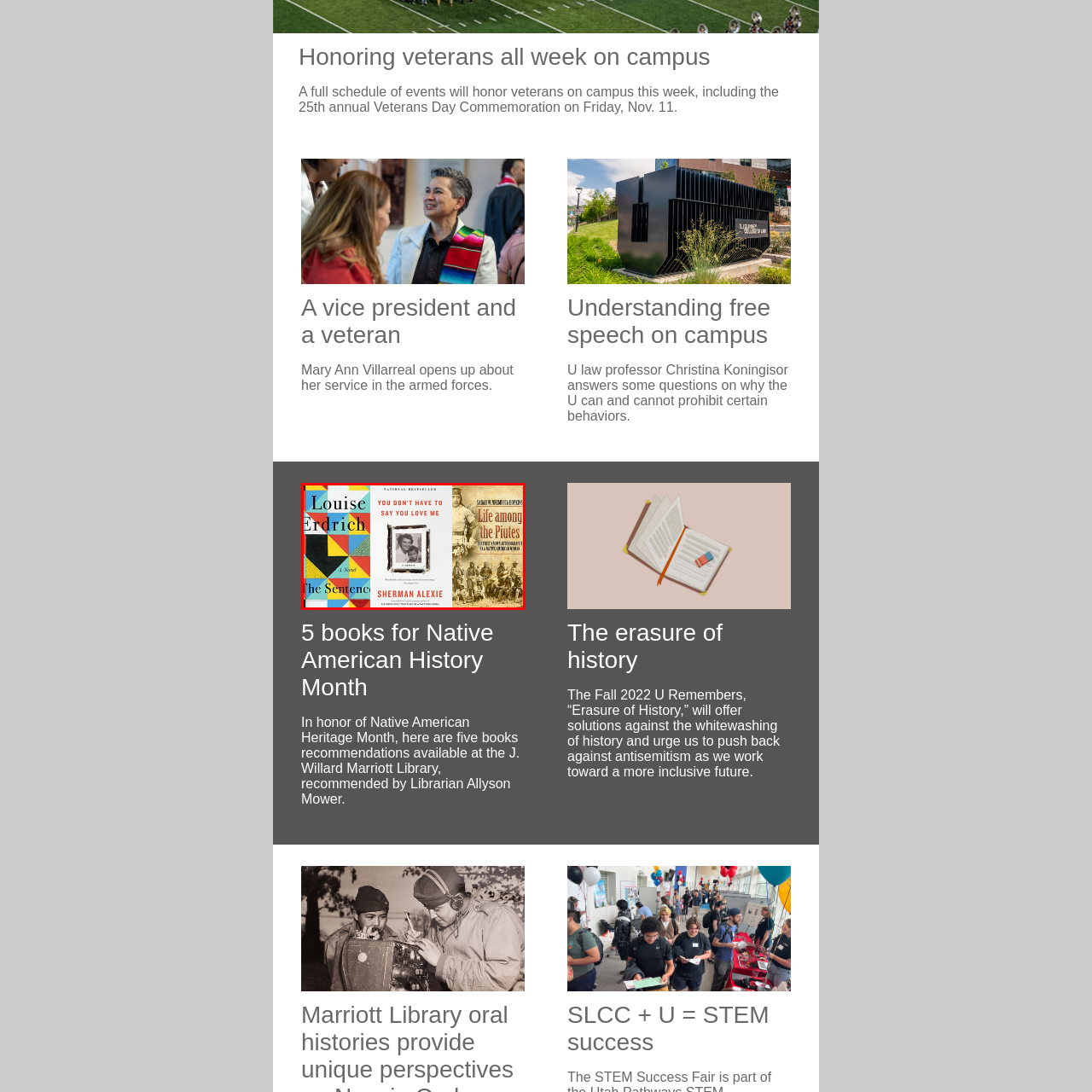Who is the author of the center book?
Pay attention to the image outlined by the red bounding box and provide a thorough explanation in your answer, using clues from the image.

The question asks for the author of the center book. The caption states that the center book is 'You Don't Have to Say You Love Me' by Sherman Alexie, a poignant memoir exploring his personal journey and the complexities of family and heritage.